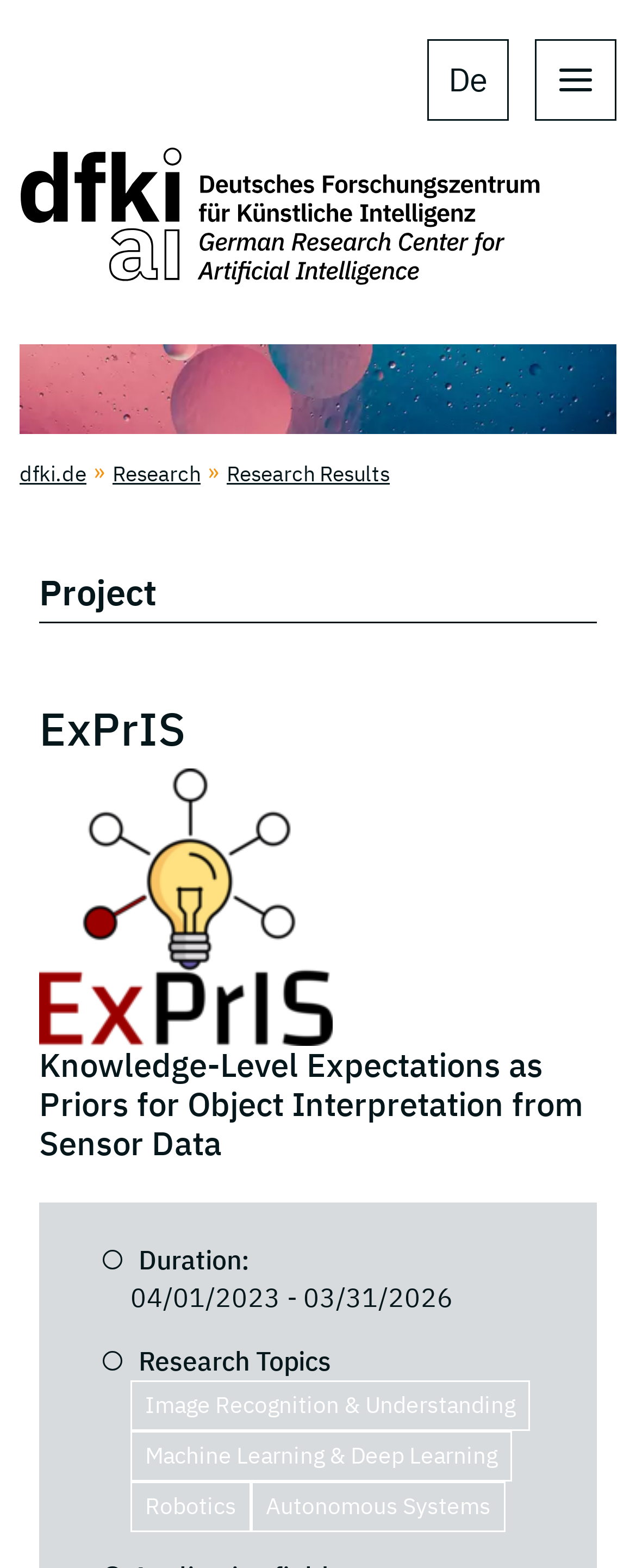Identify the bounding box coordinates of the HTML element based on this description: "Research Results".

[0.356, 0.293, 0.613, 0.311]